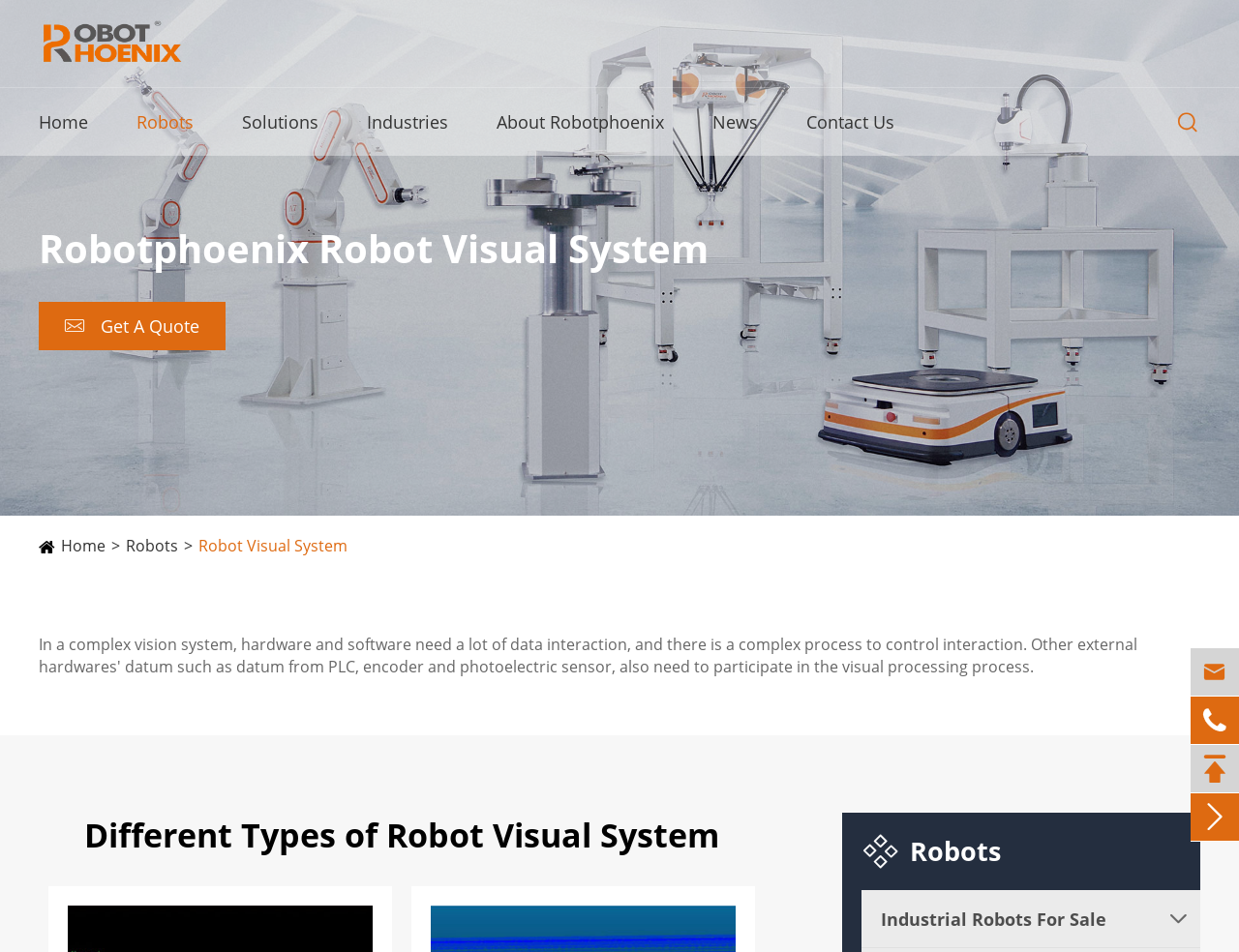Could you specify the bounding box coordinates for the clickable section to complete the following instruction: "View Industrial Robots For Sale"?

[0.711, 0.95, 0.893, 0.981]